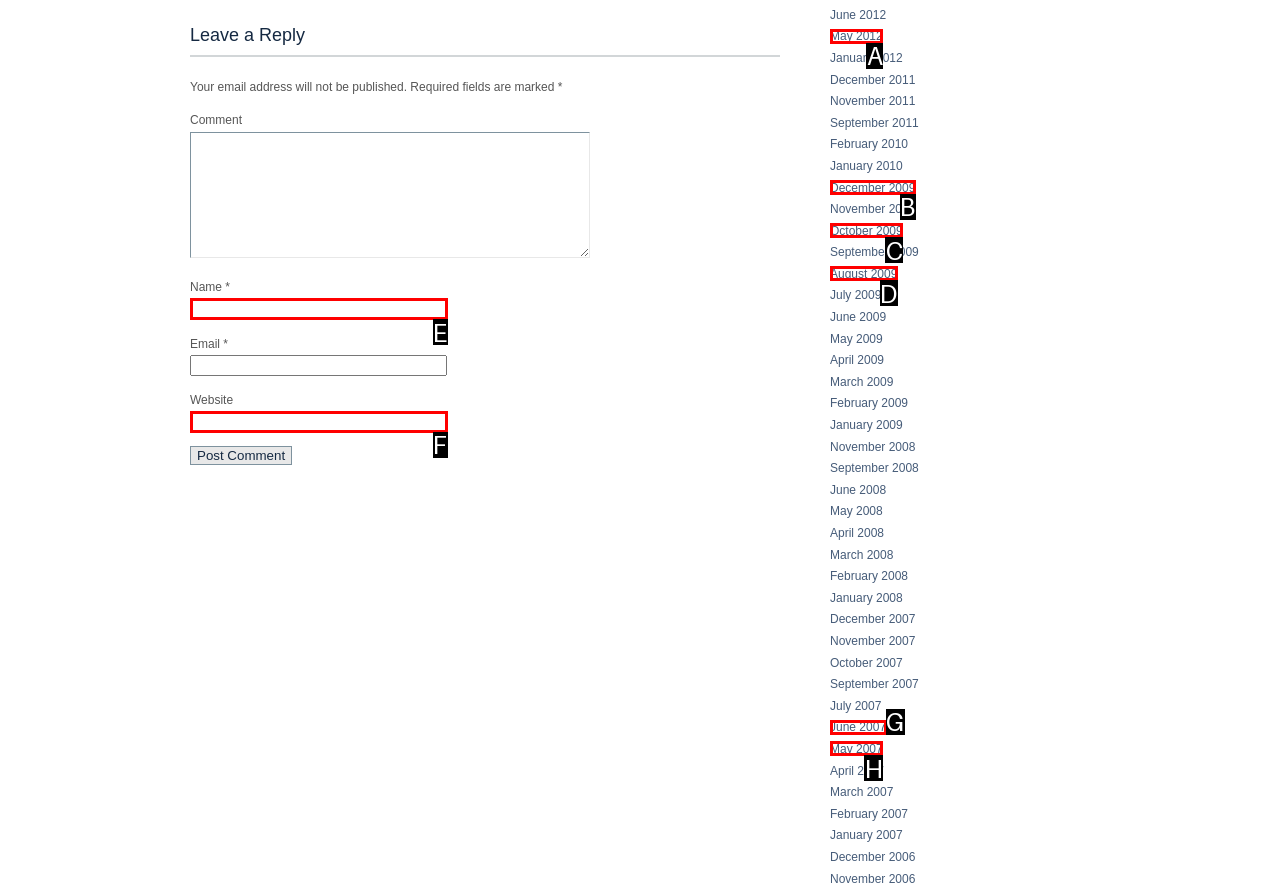Select the option that aligns with the description: parent_node: Website name="url"
Respond with the letter of the correct choice from the given options.

F